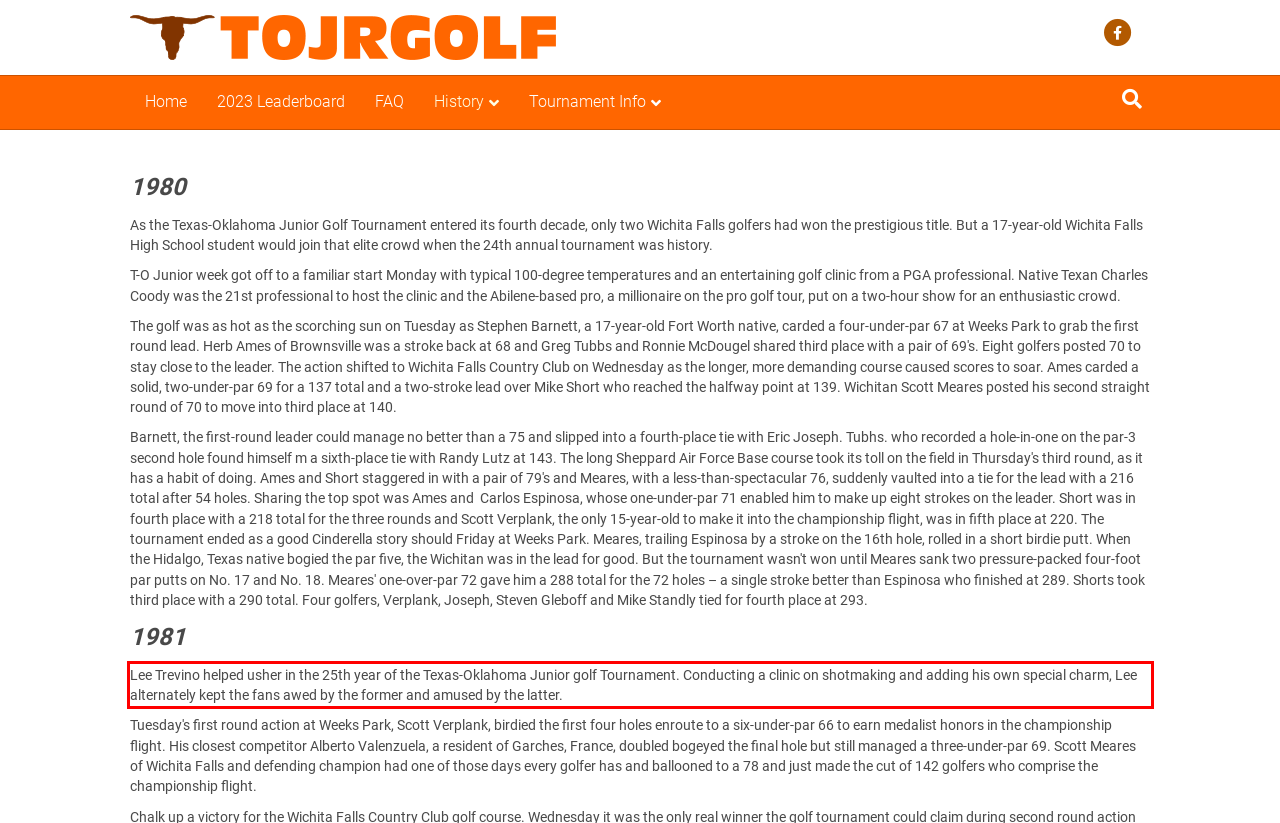Given a screenshot of a webpage, locate the red bounding box and extract the text it encloses.

Lee Trevino helped usher in the 25th year of the Texas-Oklahoma Junior golf Tournament. Conducting a clinic on shotmaking and adding his own special charm, Lee alternately kept the fans awed by the former and amused by the latter.